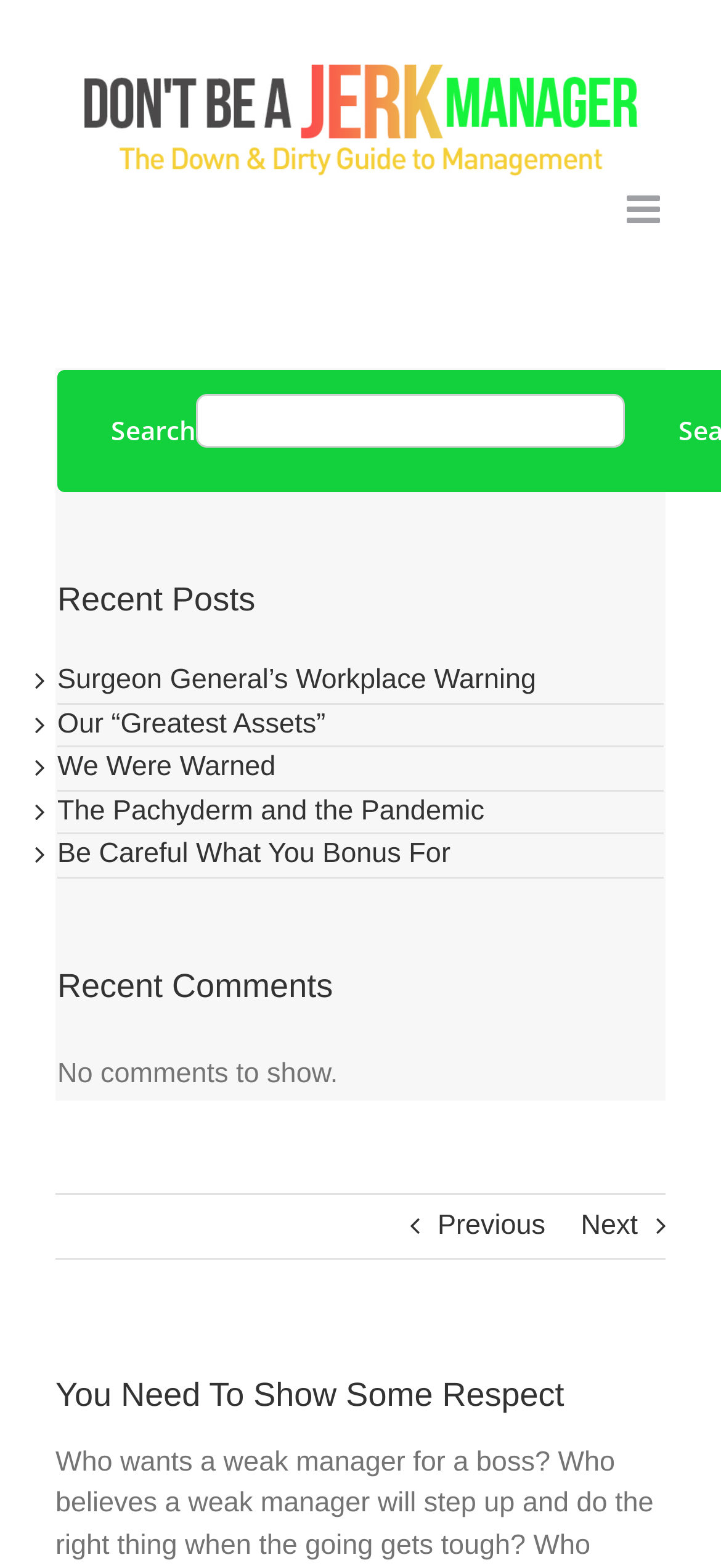Generate the text content of the main headline of the webpage.

You Need To Show Some Respect